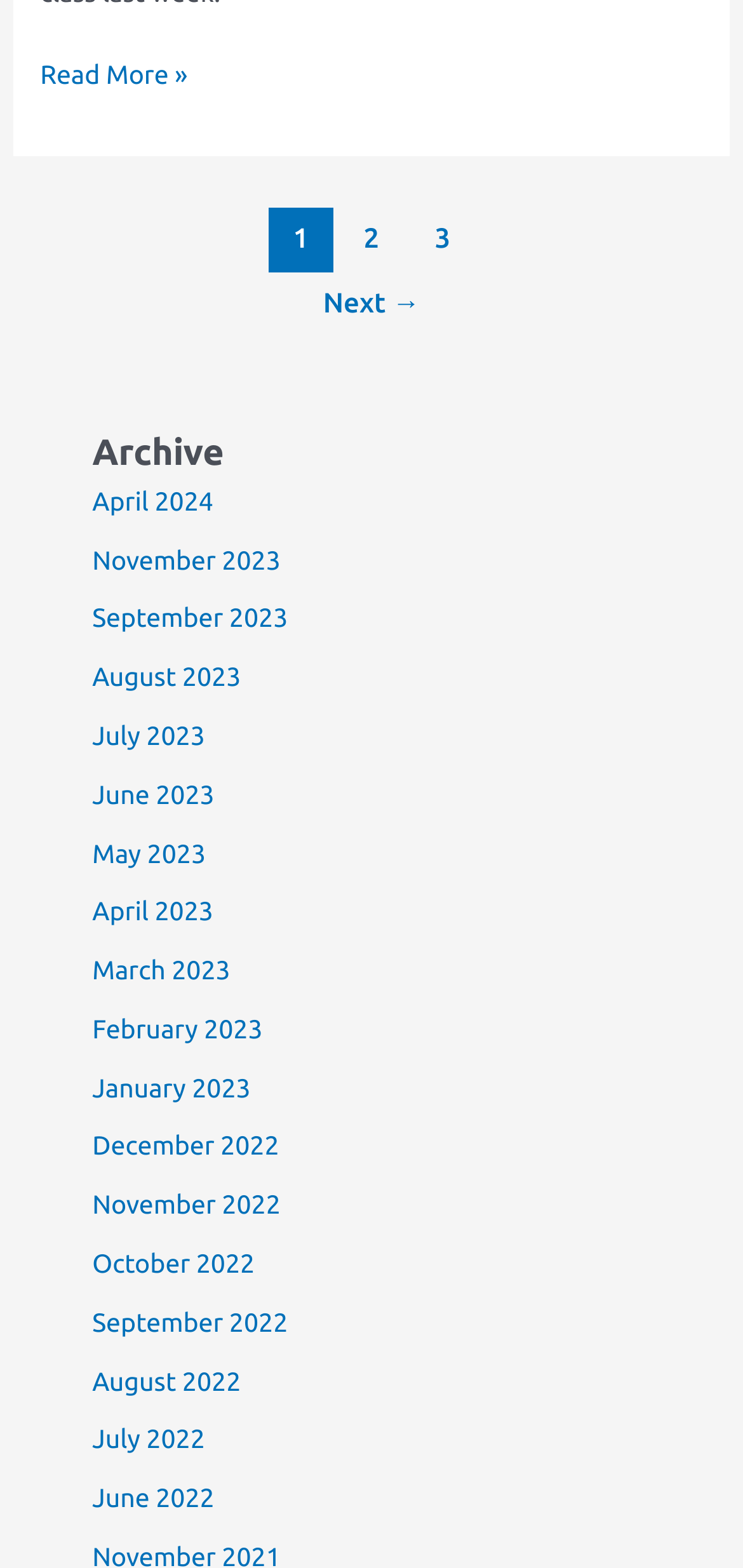How many pages of blog posts are there?
Using the visual information, respond with a single word or phrase.

3